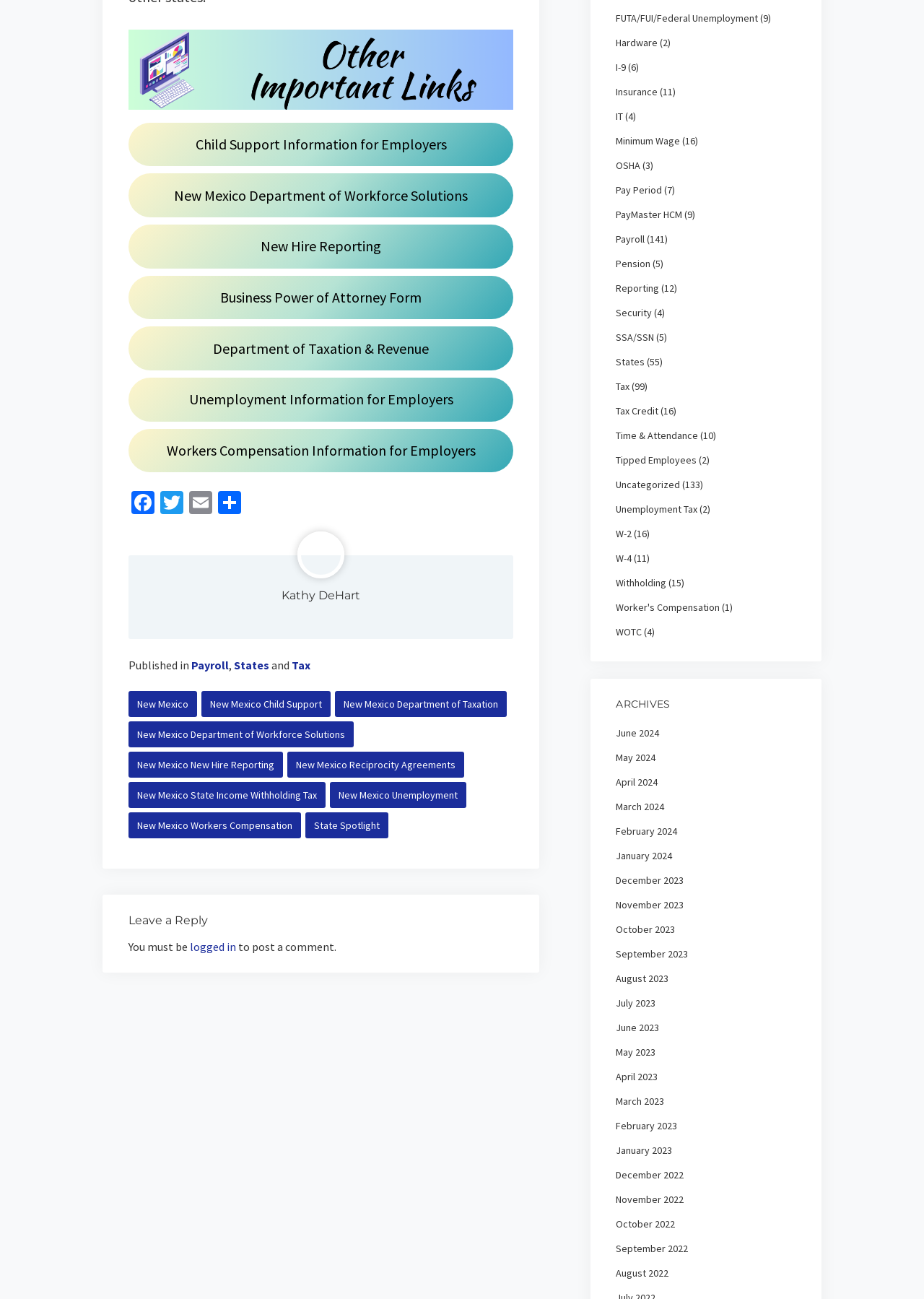Determine the bounding box coordinates in the format (top-left x, top-left y, bottom-right x, bottom-right y). Ensure all values are floating point numbers between 0 and 1. Identify the bounding box of the UI element described by: New Mexico Unemployment

[0.357, 0.602, 0.505, 0.622]